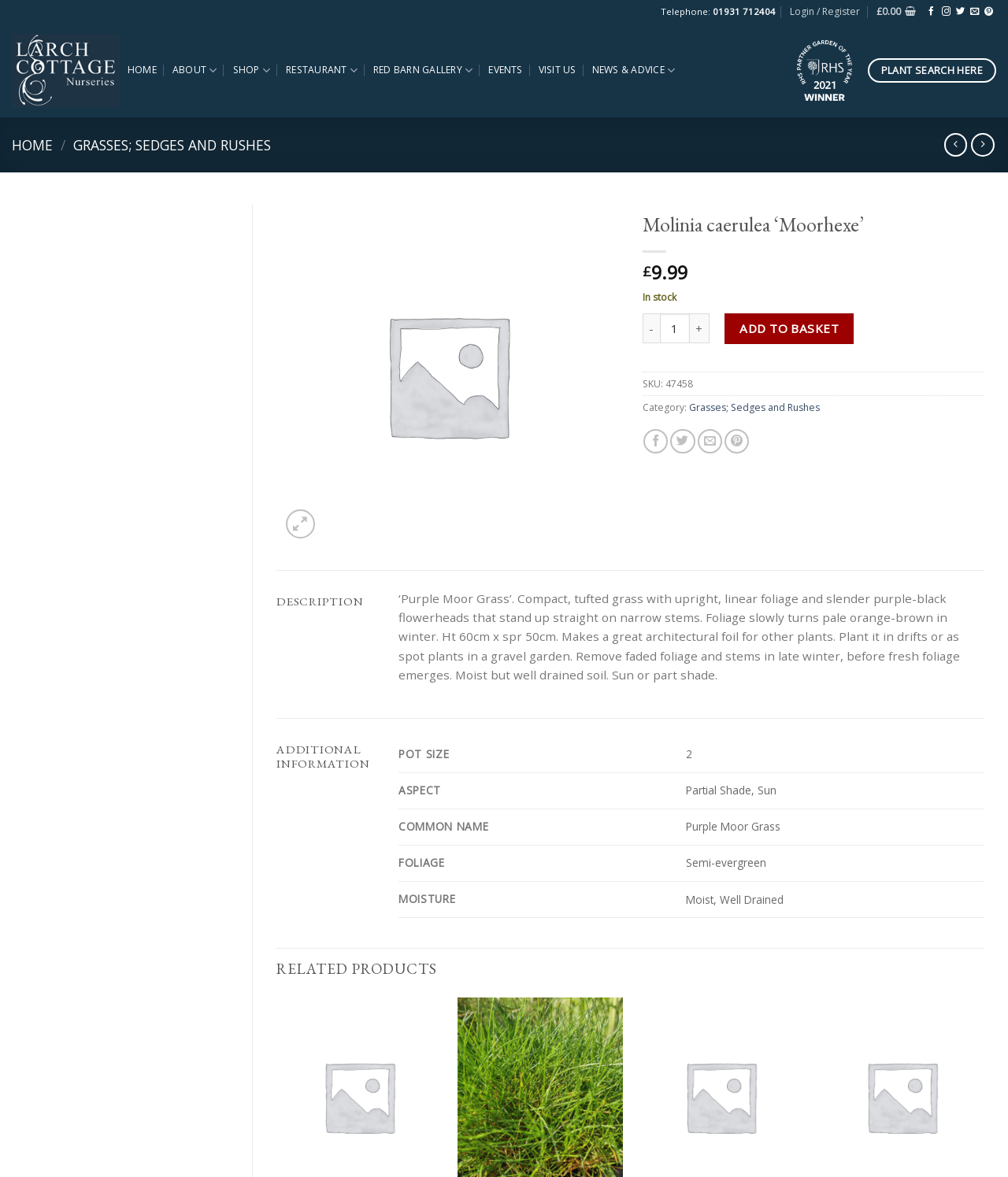Explain the webpage in detail, including its primary components.

This webpage is about a specific plant, Molinia caerulea 'Moorhexe', sold by Larch Cottage Nurseries. At the top of the page, there is a navigation menu with links to HOME, ABOUT, SHOP, RESTAURANT, RED BARN GALLERY, EVENTS, VISIT US, and NEWS & ADVICE. Below the navigation menu, there is a search bar labeled "PLANT SEARCH HERE".

On the left side of the page, there is a sidebar with links to various categories, including GRASSES; SEDGES AND RUSHES, and a search icon. Below the sidebar, there is a product image of the Molinia caerulea 'Moorhexe' plant.

The main content of the page is divided into sections. The first section displays the product name, price (£9.99), and availability (In stock). There are also buttons to add the product to the basket and to adjust the product quantity.

Below the product information, there is a section with details about the product, including its SKU, category, and description. The description provides information about the plant's characteristics, growth habits, and care requirements.

The next section is labeled "ADDITIONAL INFORMATION" and contains a table with details about the product, including pot size, aspect, common name, foliage, and moisture requirements.

Further down the page, there is a section labeled "RELATED PRODUCTS" that likely displays other products related to the Molinia caerulea 'Moorhexe' plant.

At the very bottom of the page, there is a link to go back to the top of the page. Throughout the page, there are also social media links to share the product on Facebook, Twitter, and Pinterest, as well as an email link to send the product information to a friend.